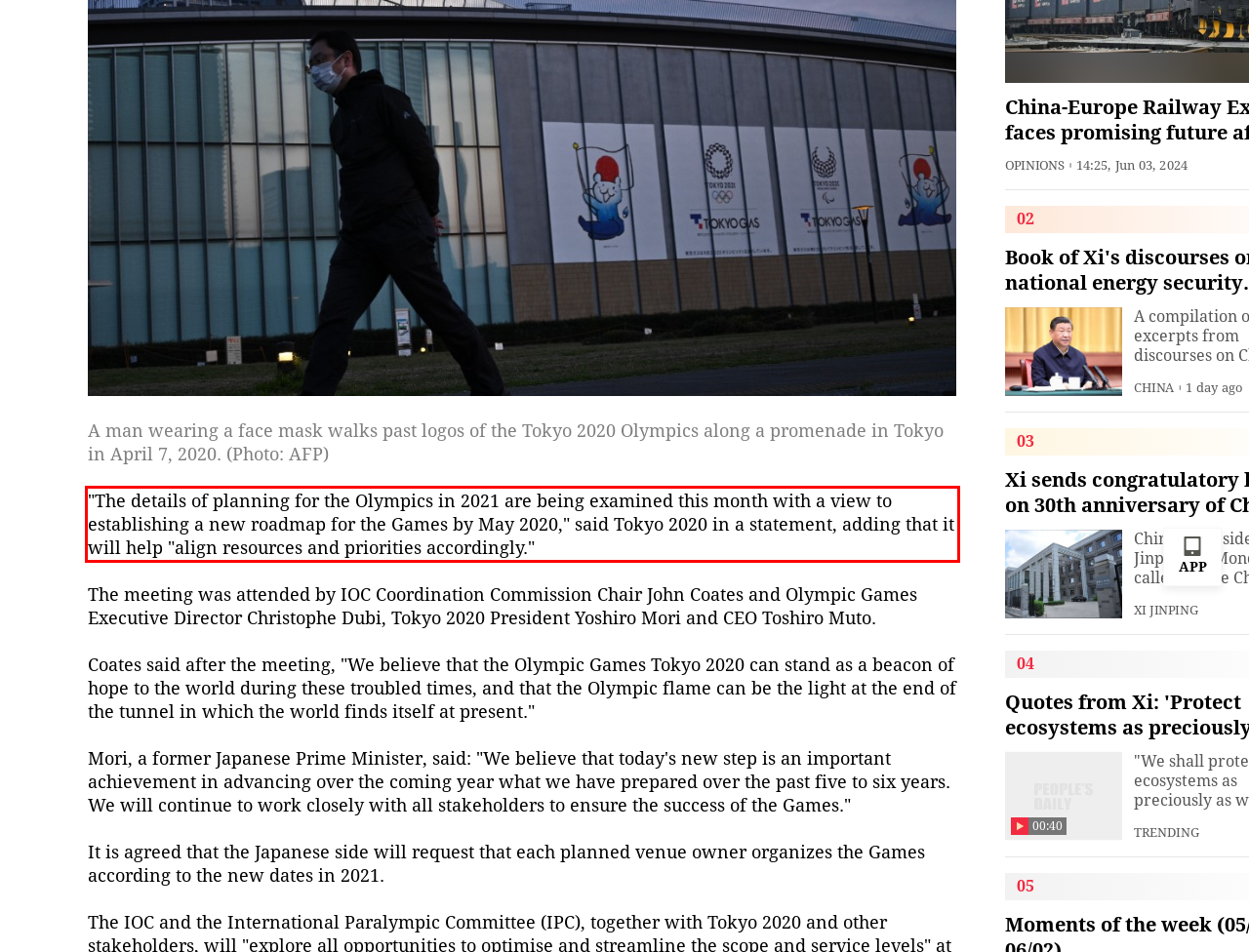Please examine the screenshot of the webpage and read the text present within the red rectangle bounding box.

"The details of planning for the Olympics in 2021 are being examined this month with a view to establishing a new roadmap for the Games by May 2020," said Tokyo 2020 in a statement, adding that it will help "align resources and priorities accordingly."